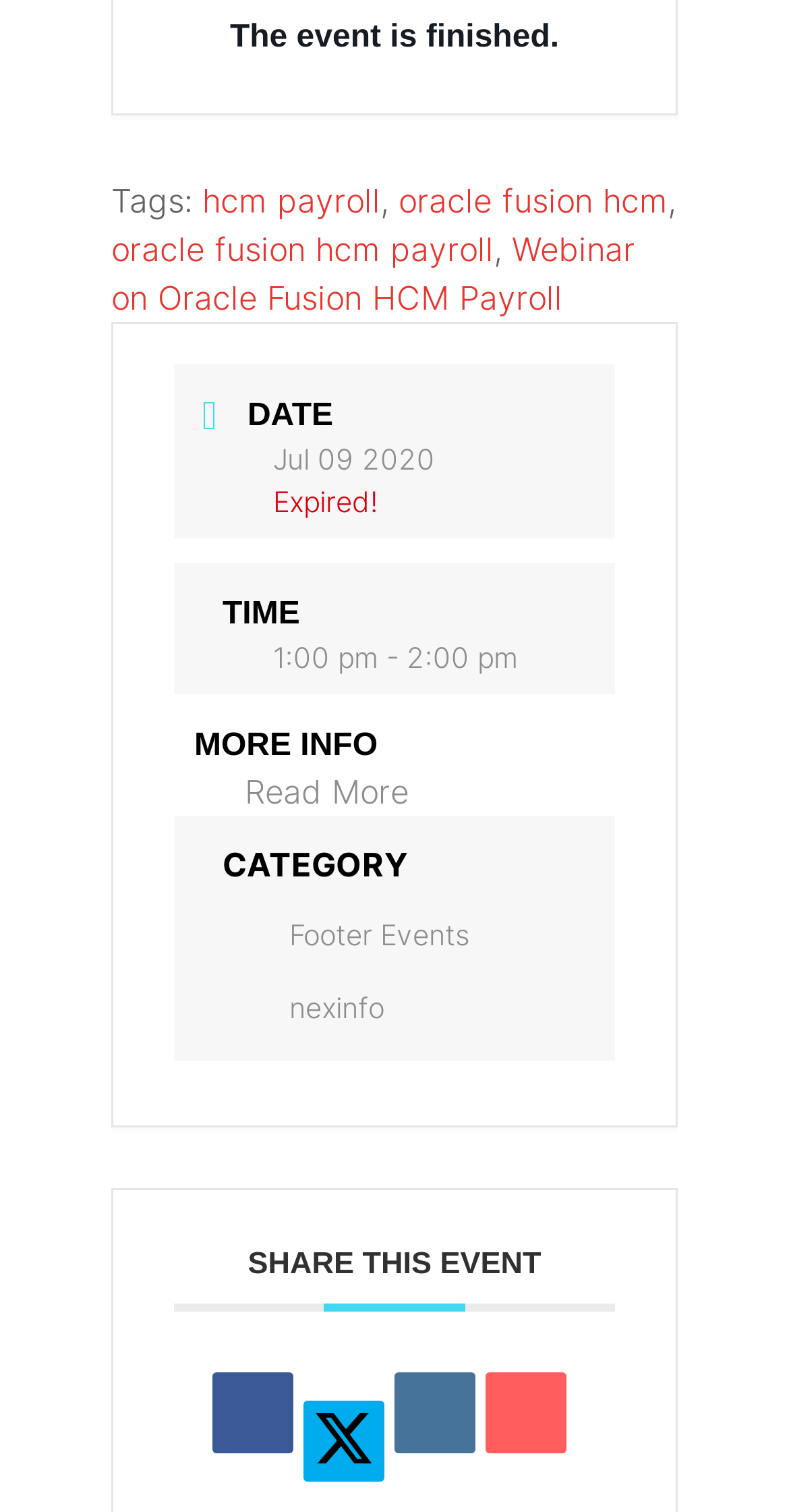Determine the bounding box coordinates for the area that needs to be clicked to fulfill this task: "View Footer Events". The coordinates must be given as four float numbers between 0 and 1, i.e., [left, top, right, bottom].

[0.346, 0.607, 0.595, 0.629]